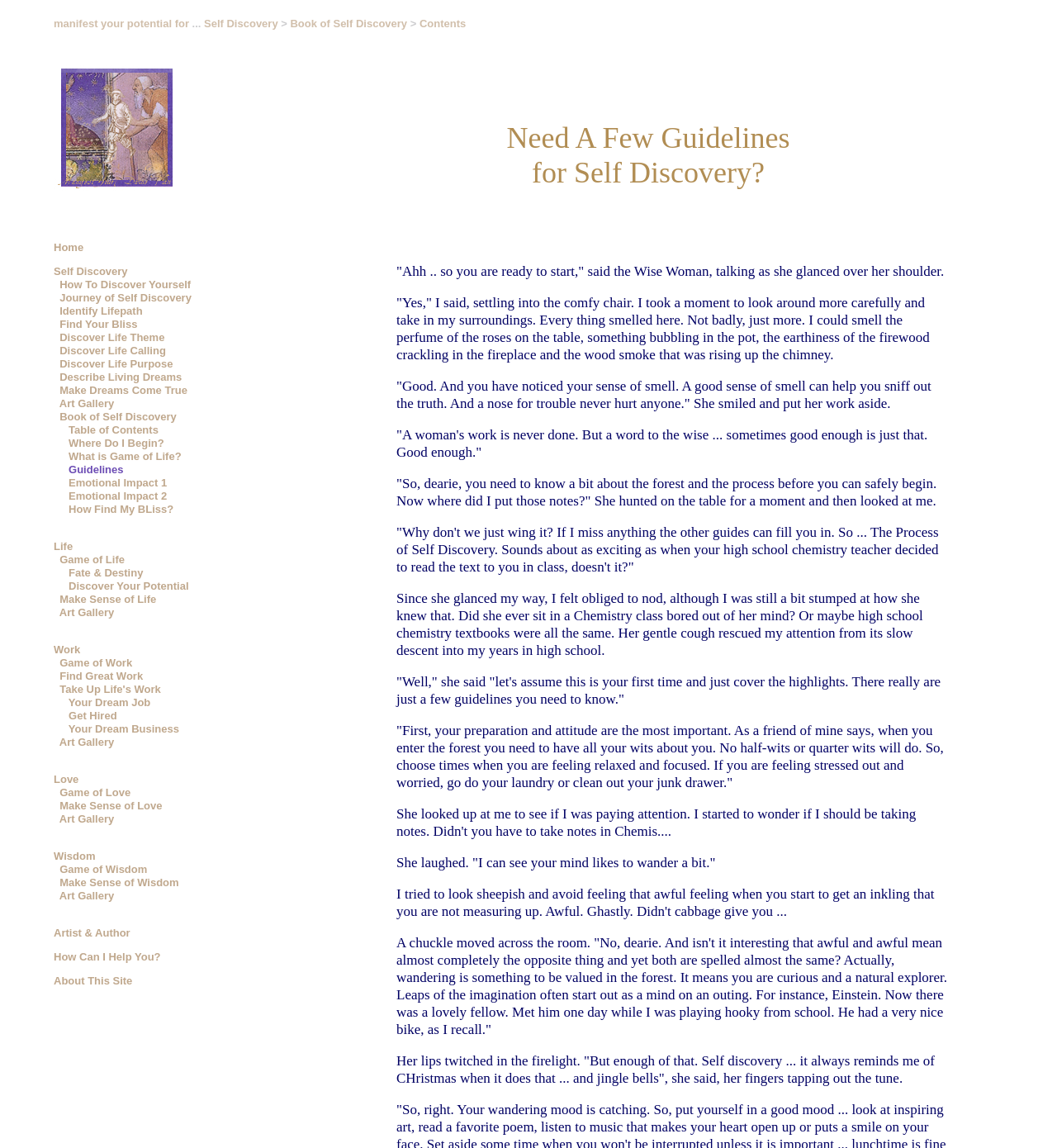Pinpoint the bounding box coordinates for the area that should be clicked to perform the following instruction: "Explore 'Art Gallery'".

[0.056, 0.346, 0.108, 0.357]